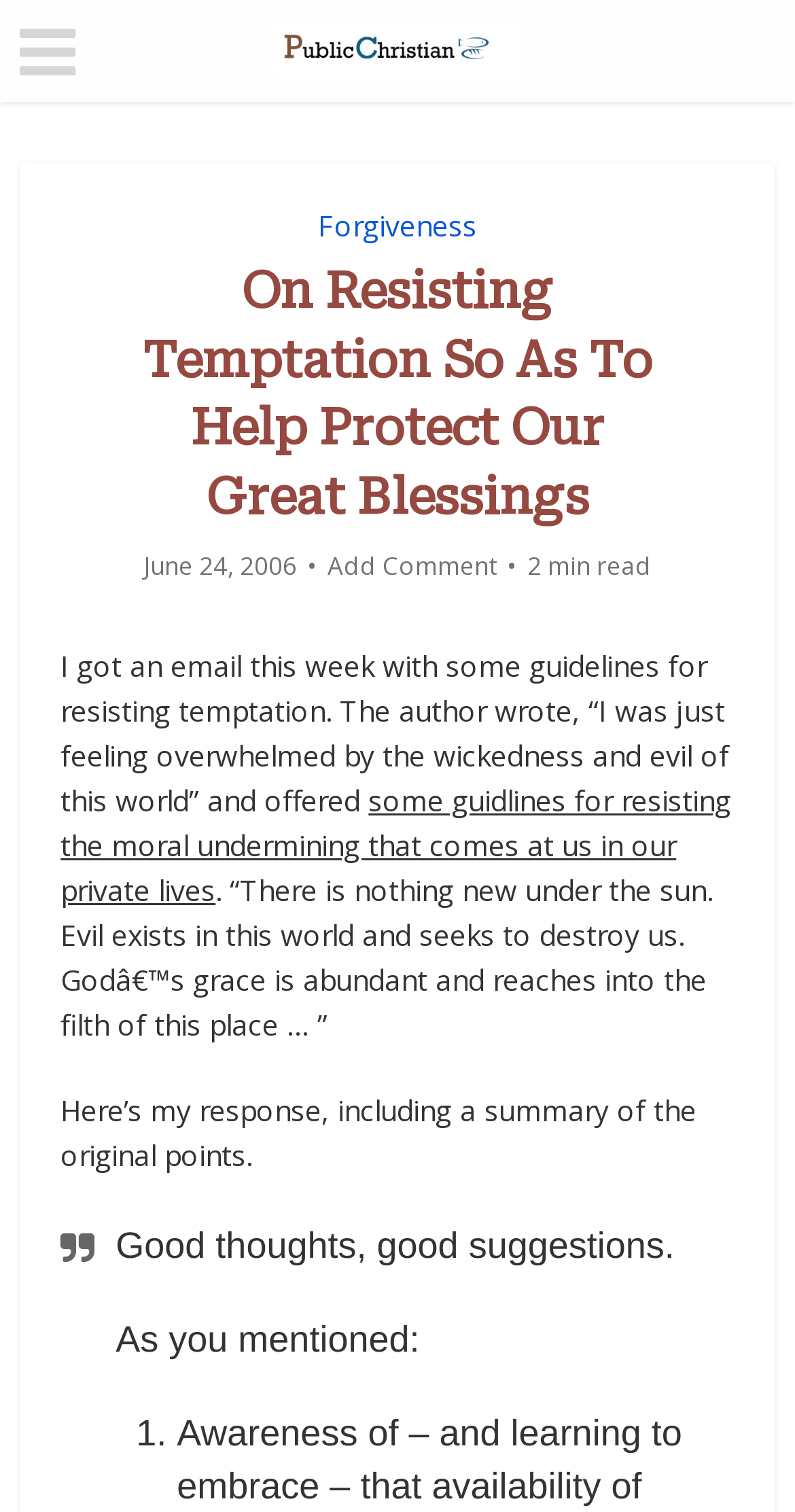What is the date of the article?
Based on the image content, provide your answer in one word or a short phrase.

June 24, 2006